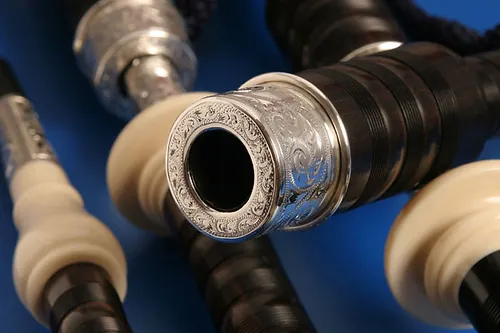What type of silver is used in the mounts?
We need a detailed and meticulous answer to the question.

The caption describes the chanter as being adorned with hand-engraved sterling silver mounts, which highlights its elegant aesthetic.